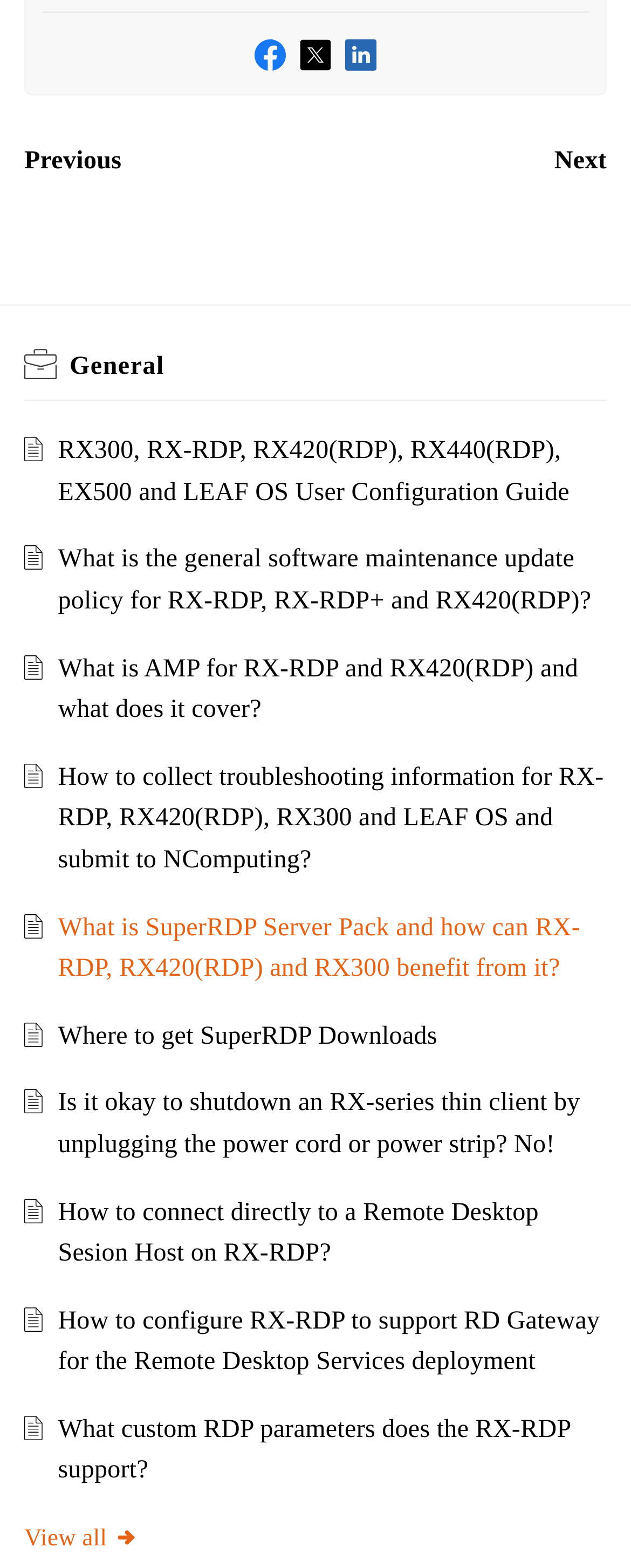Find and provide the bounding box coordinates for the UI element described here: "Where to get SuperRDP Downloads". The coordinates should be given as four float numbers between 0 and 1: [left, top, right, bottom].

[0.092, 0.652, 0.693, 0.669]